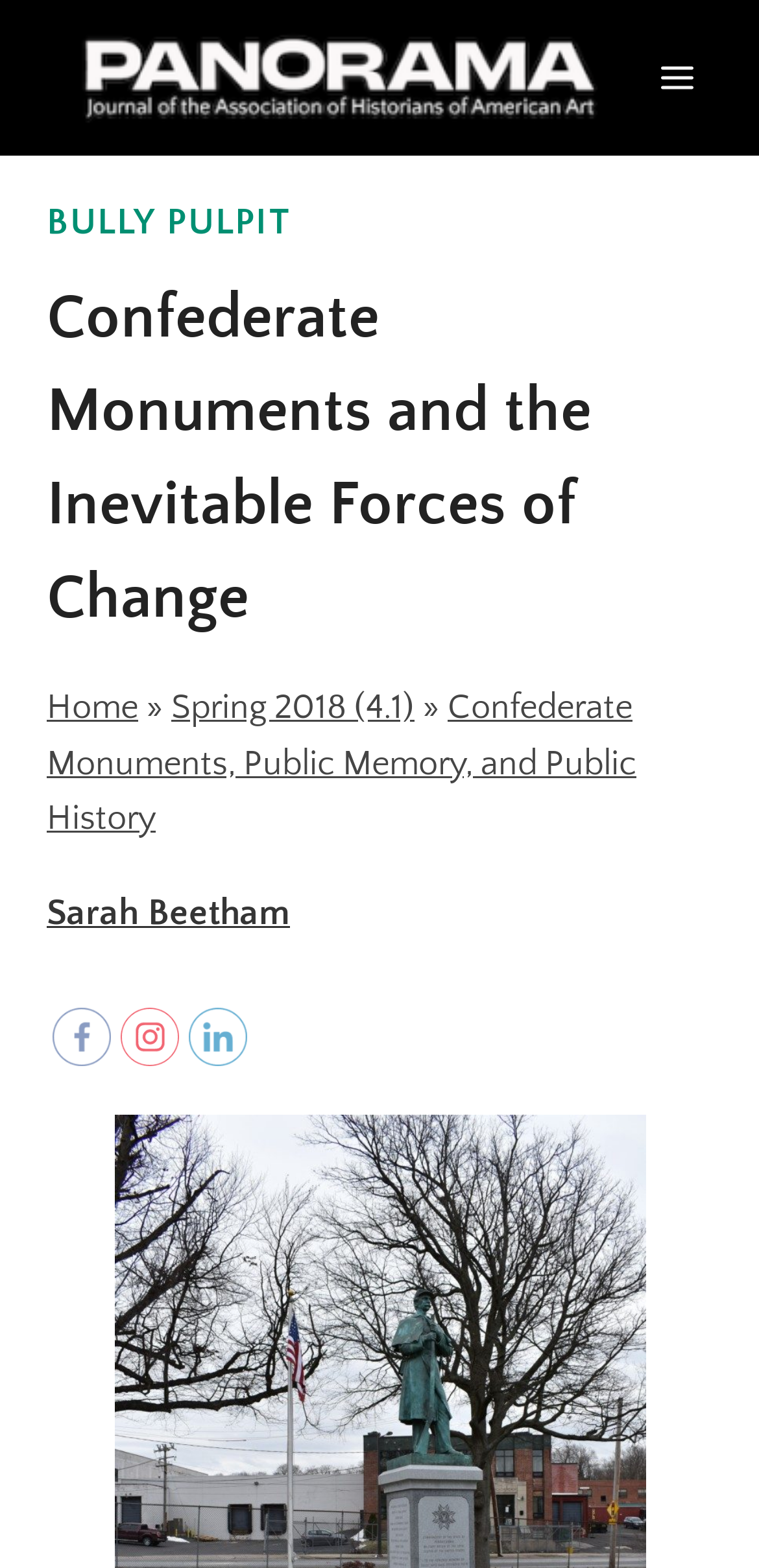Generate a thorough description of the webpage.

The webpage is dedicated to Panorama, a peer-reviewed, open-access, online publication focused on American art and visual culture. At the top left corner, there is a Panorama logo, which is an image linked to the publication's main page. Next to the logo, on the top right corner, is an "Open menu" button that expands to reveal a menu with several links.

The menu contains a header with the title "Confederate Monuments and the Inevitable Forces of Change" and several links, including "BULLY PULPIT", "Home", "Spring 2018 (4.1)", "Confederate Monuments, Public Memory, and Public History", and "Sarah Beetham". The links are arranged vertically, with the title at the top and the links below it.

Below the menu, there are three social media links, "Facebook", "Instagram", and "LinkedIn", each accompanied by its respective icon. These links are positioned horizontally, with "Facebook" on the left, "Instagram" in the middle, and "LinkedIn" on the right.

Overall, the webpage has a simple and organized layout, with a clear focus on the publication's title and menu, and easy access to social media links.